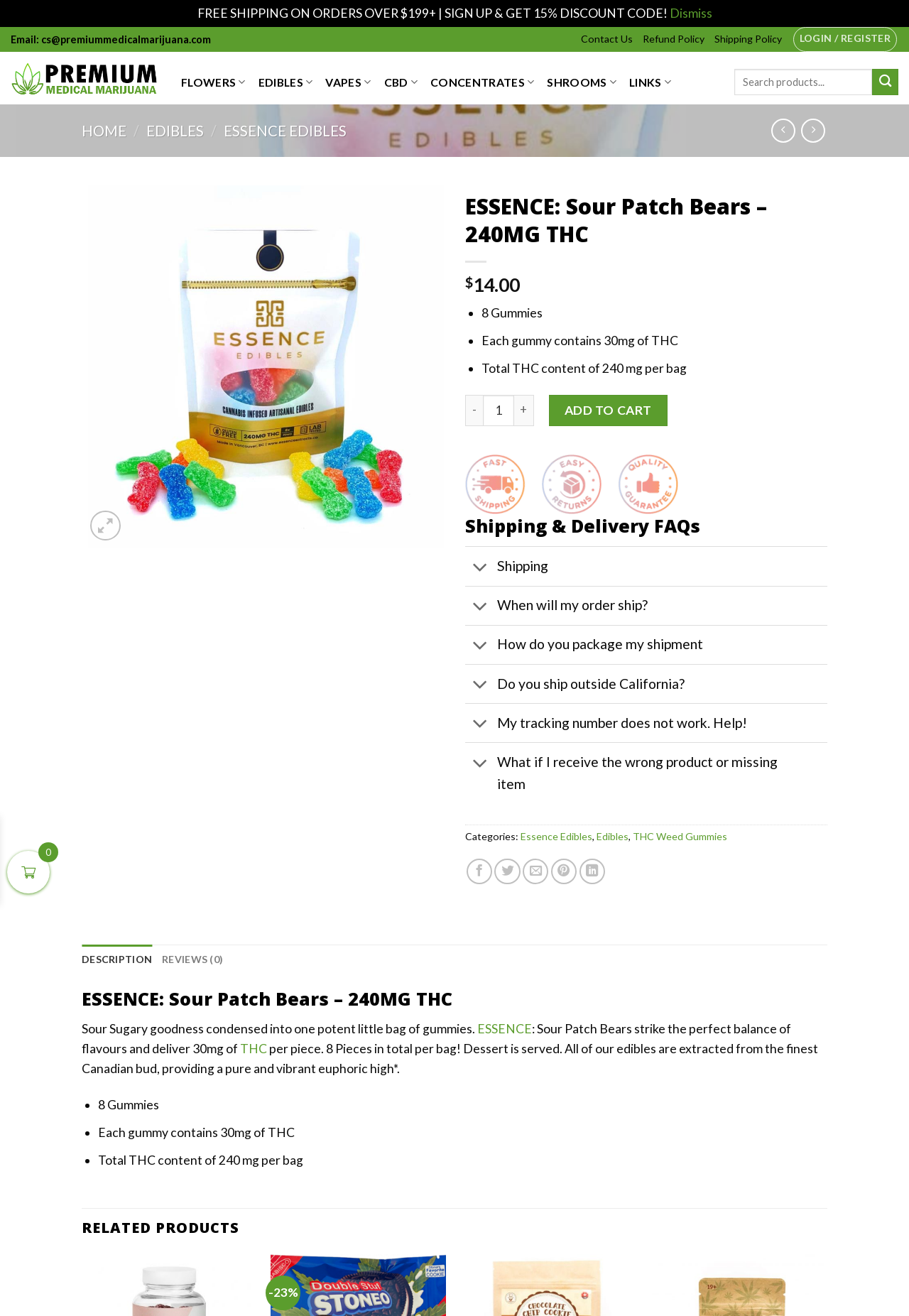Locate the bounding box coordinates of the clickable region to complete the following instruction: "View Essence Edibles."

[0.246, 0.093, 0.381, 0.106]